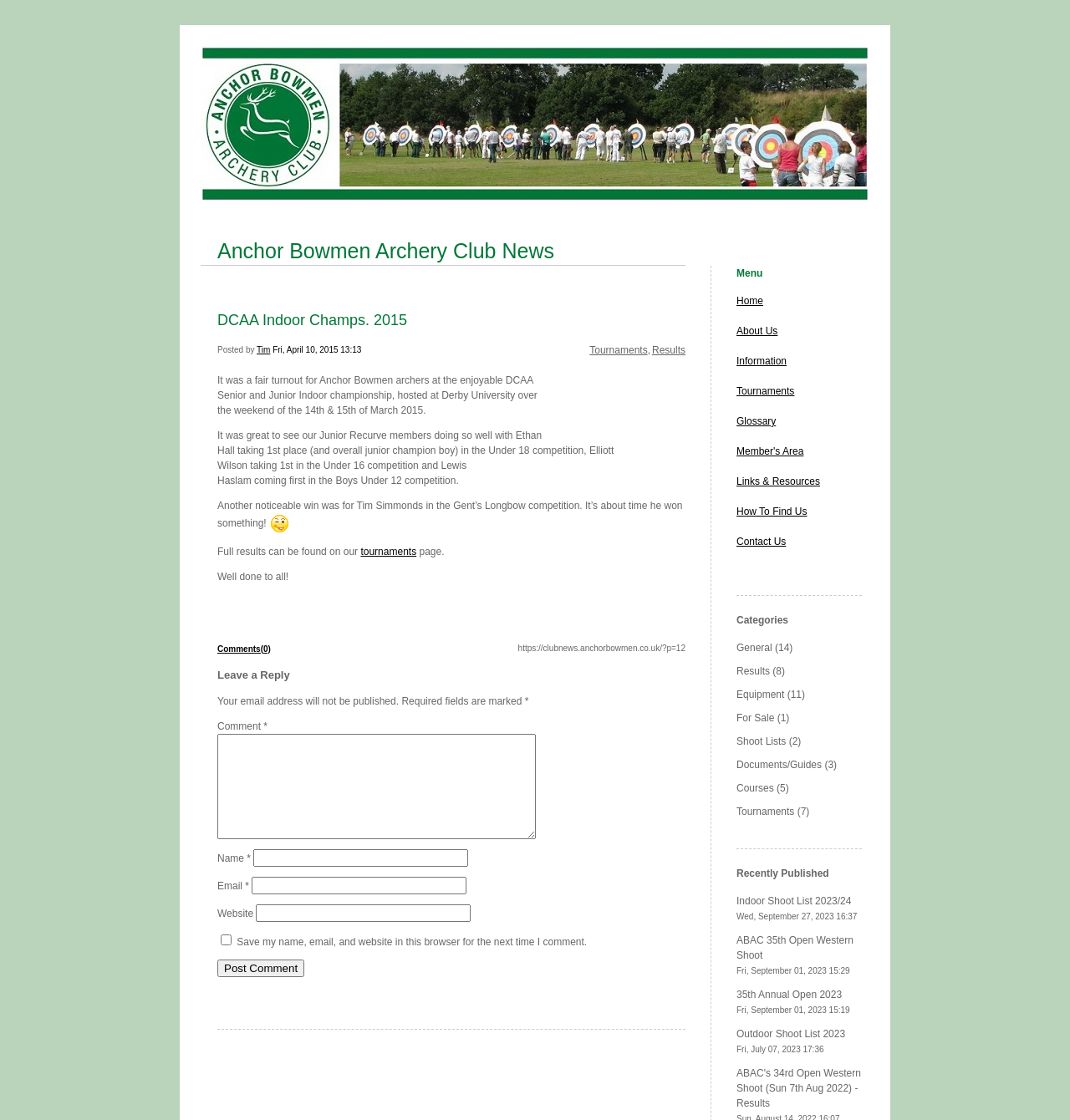Please identify and generate the text content of the webpage's main heading.

Anchor Bowmen Archery Club News